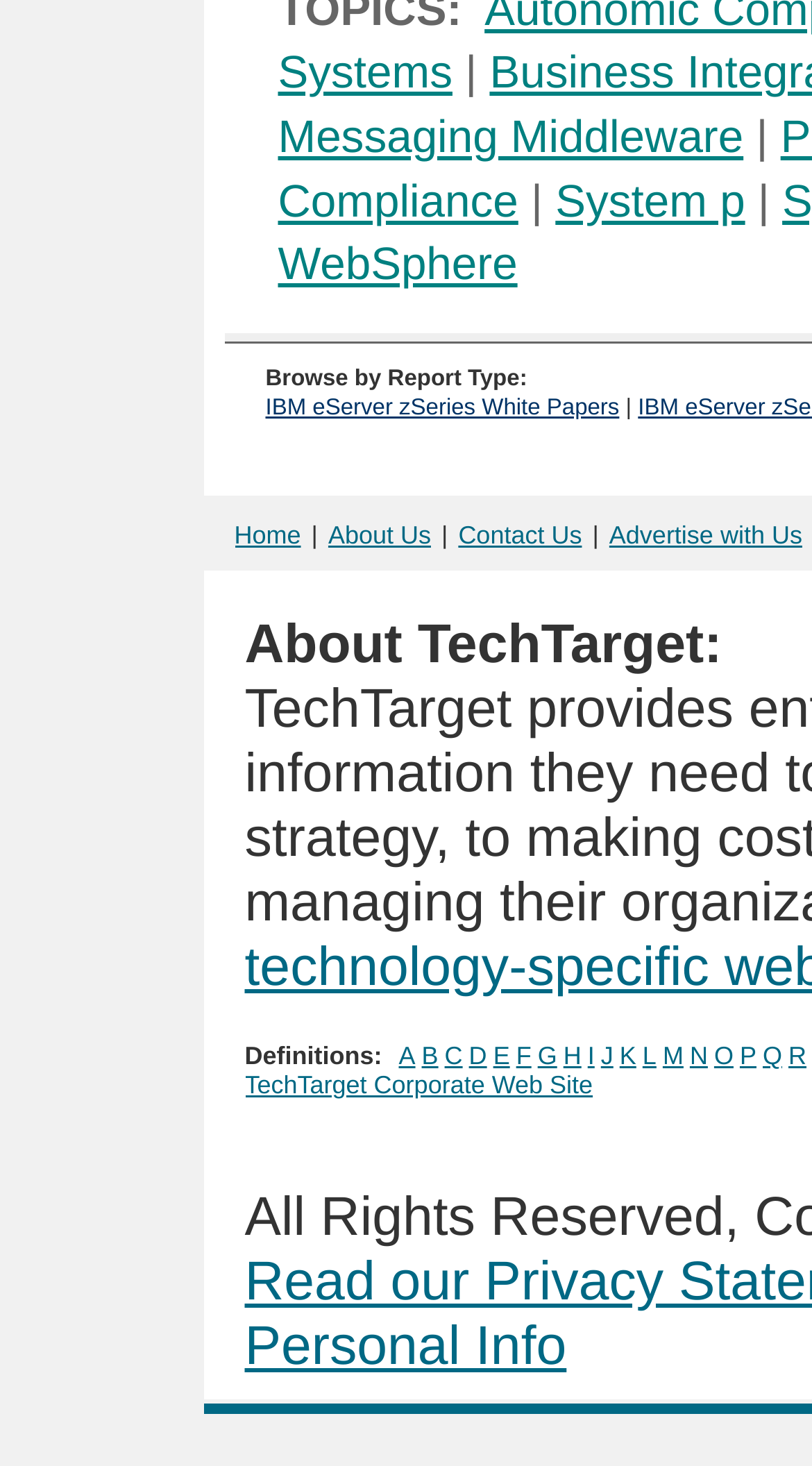Pinpoint the bounding box coordinates of the clickable element to carry out the following instruction: "Read about IBM eServer zSeries white papers."

[0.327, 0.27, 0.763, 0.287]